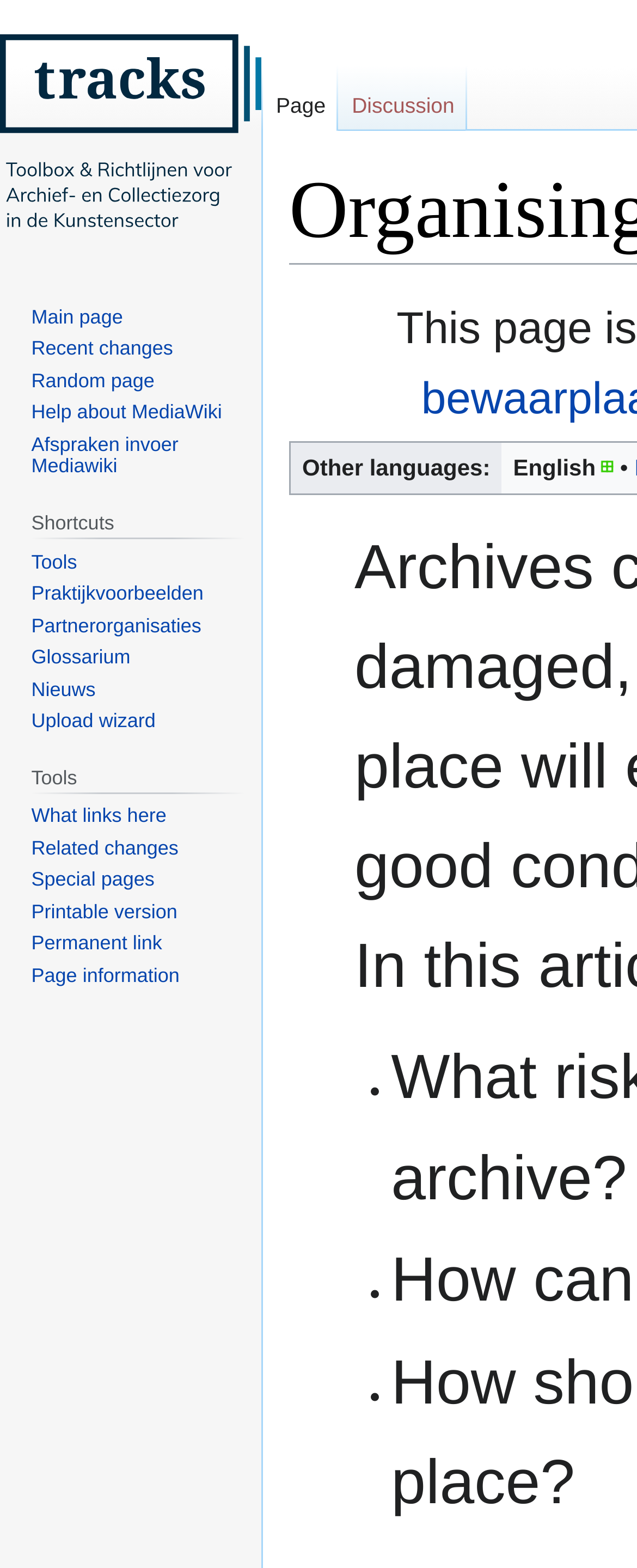Provide the bounding box coordinates for the UI element that is described as: "What links here".

[0.049, 0.513, 0.261, 0.528]